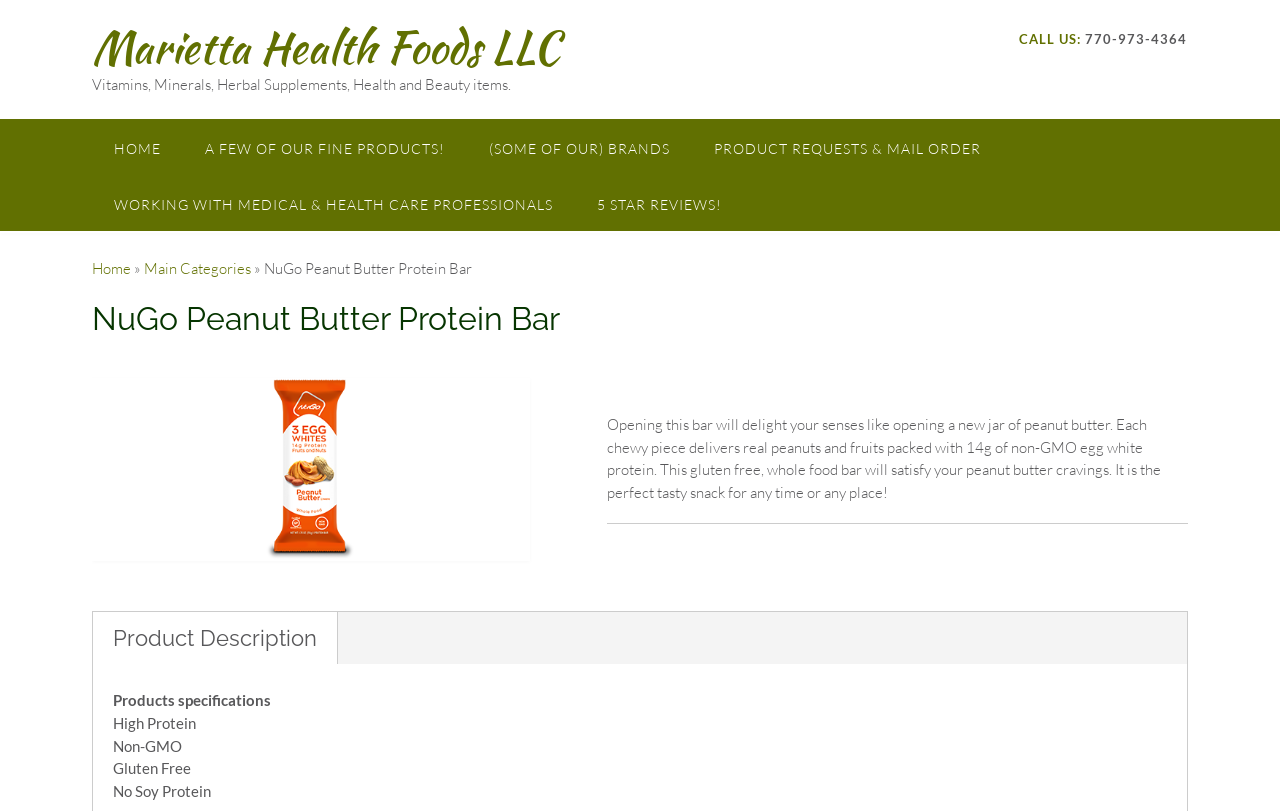Determine the bounding box coordinates of the area to click in order to meet this instruction: "Check the 'High Protein' specification".

[0.088, 0.878, 0.912, 0.906]